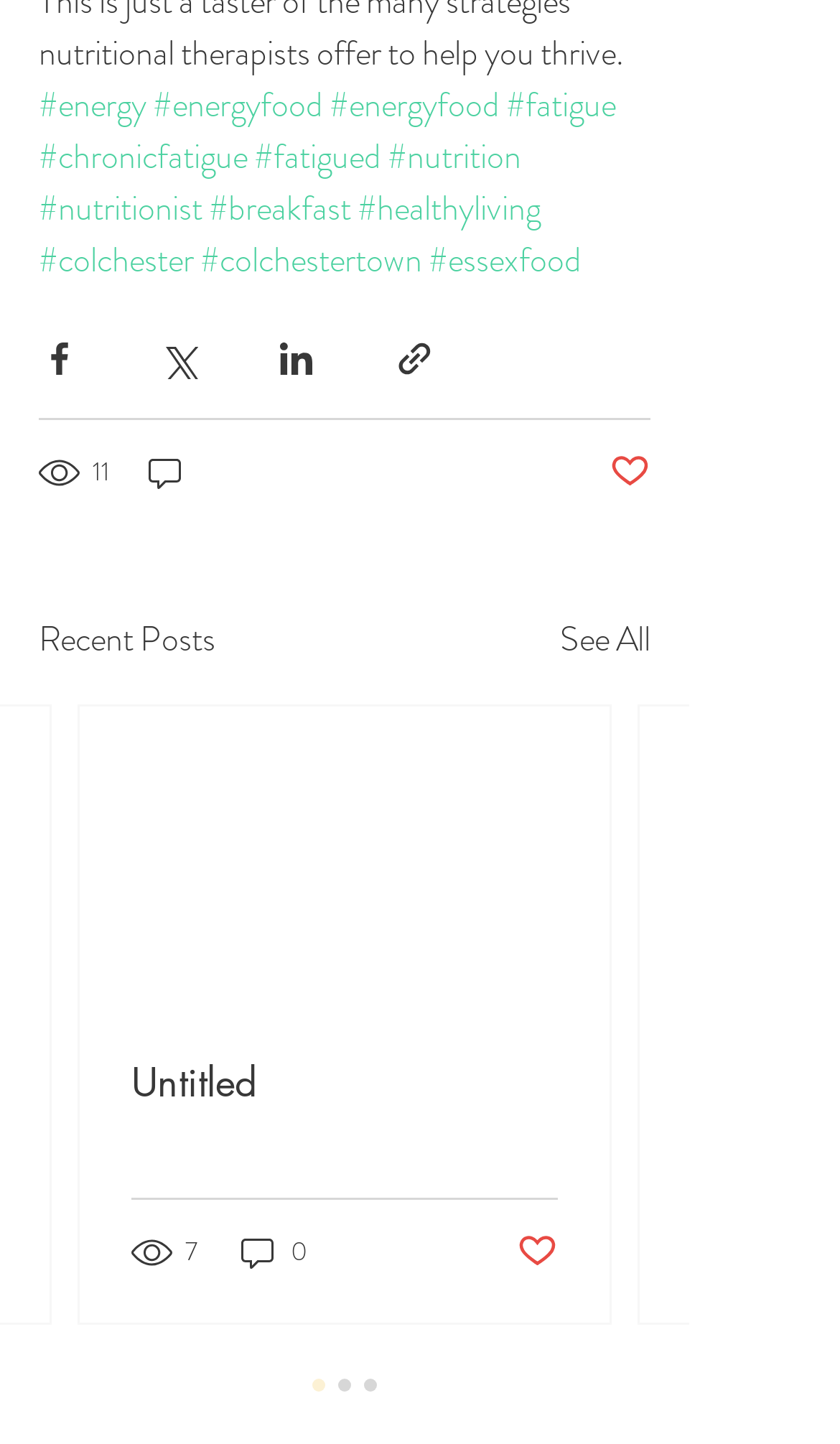Identify the bounding box coordinates of the HTML element based on this description: "aria-label="Share via LinkedIn"".

[0.328, 0.234, 0.377, 0.262]